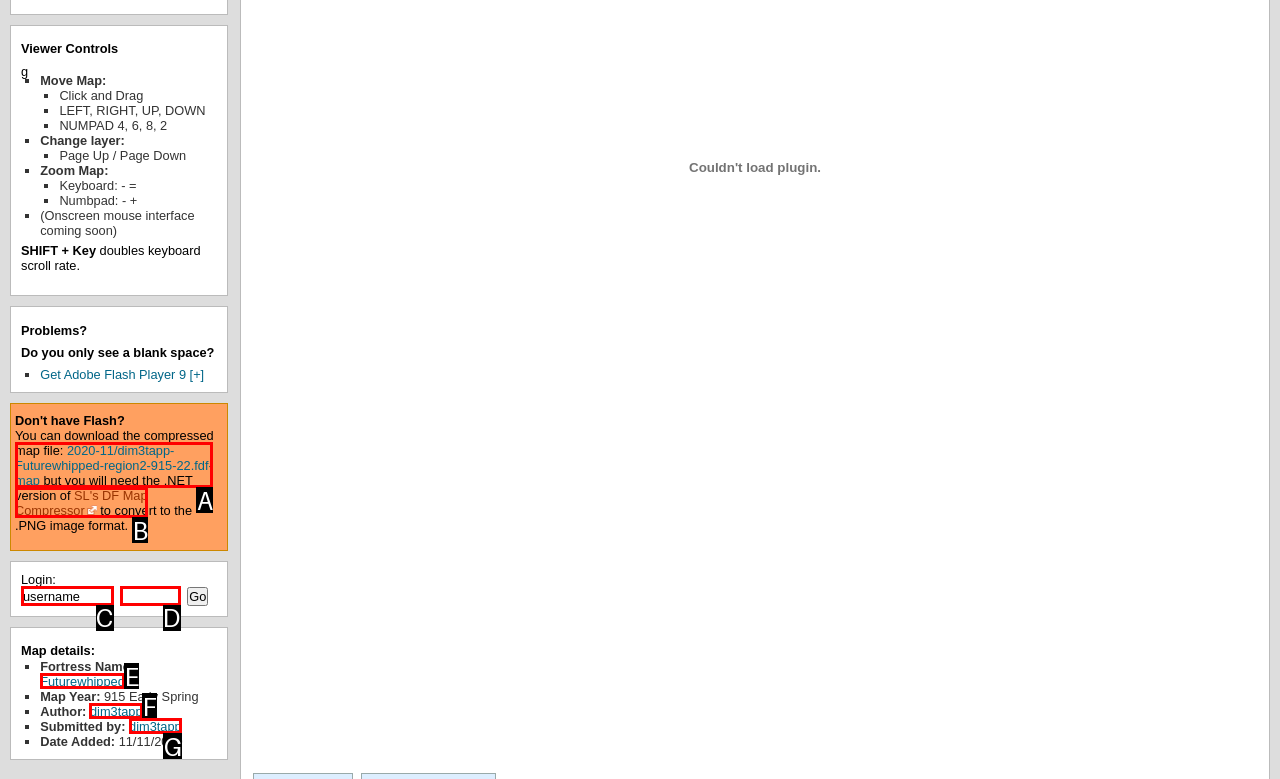Tell me which one HTML element best matches the description: dim3tapp
Answer with the option's letter from the given choices directly.

F